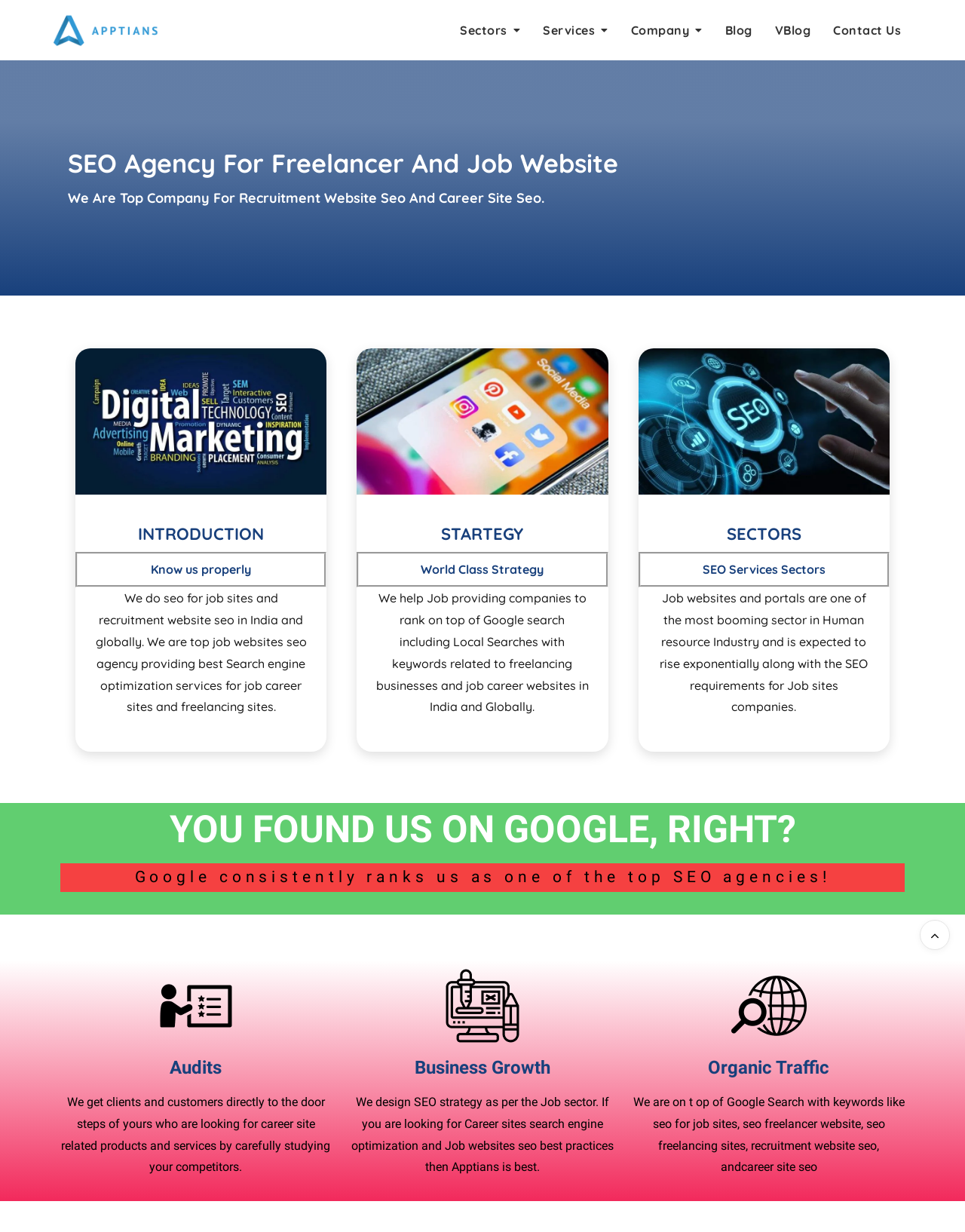What is the company's goal for clients?
Kindly offer a comprehensive and detailed response to the question.

The company's goal is to help clients rank on top of Google search, including local searches, as mentioned in the static text 'We help Job providing companies to rank on top of Google search including Local Searches with keywords related to freelancing businesses and job career websites in India and Globally.'